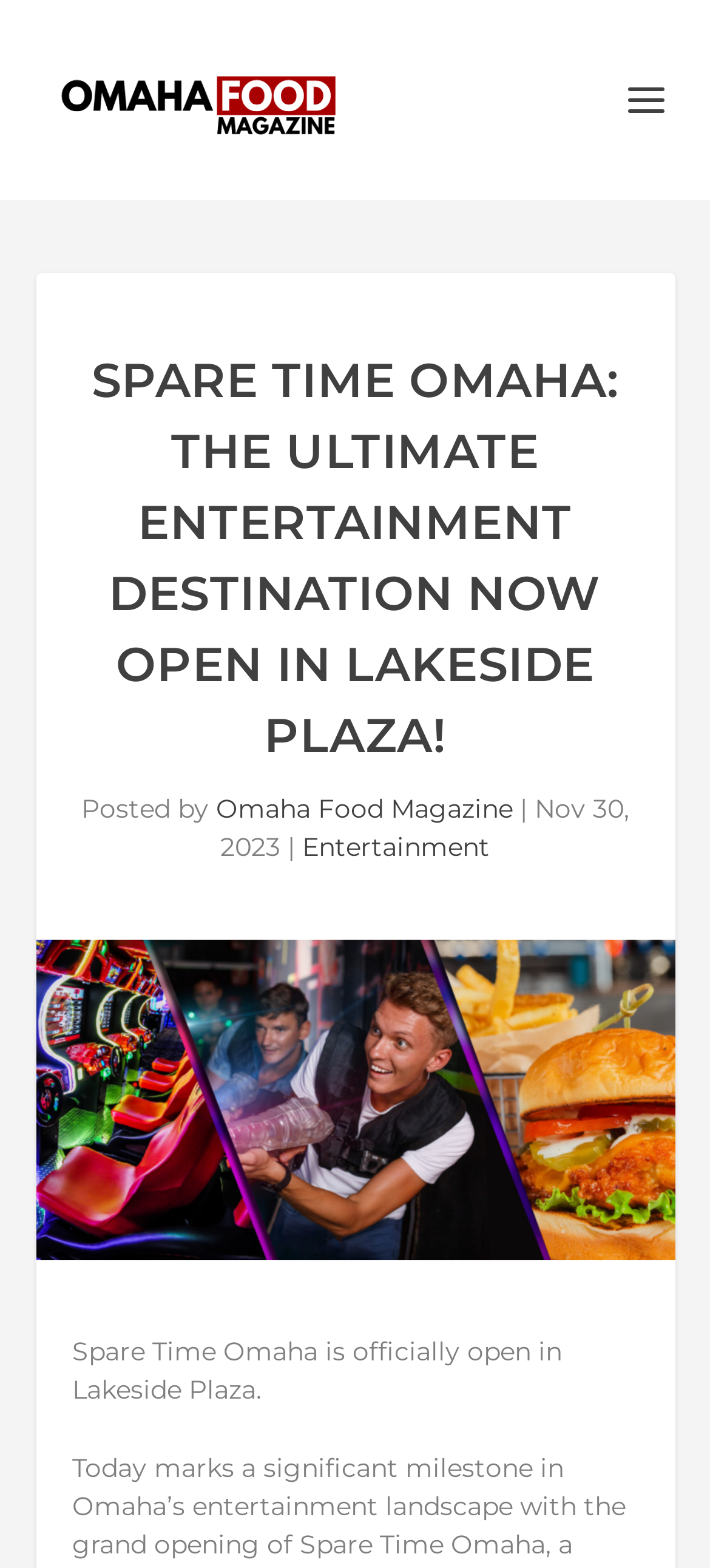Use one word or a short phrase to answer the question provided: 
Where is Spare Time Omaha located?

Lakeside Plaza